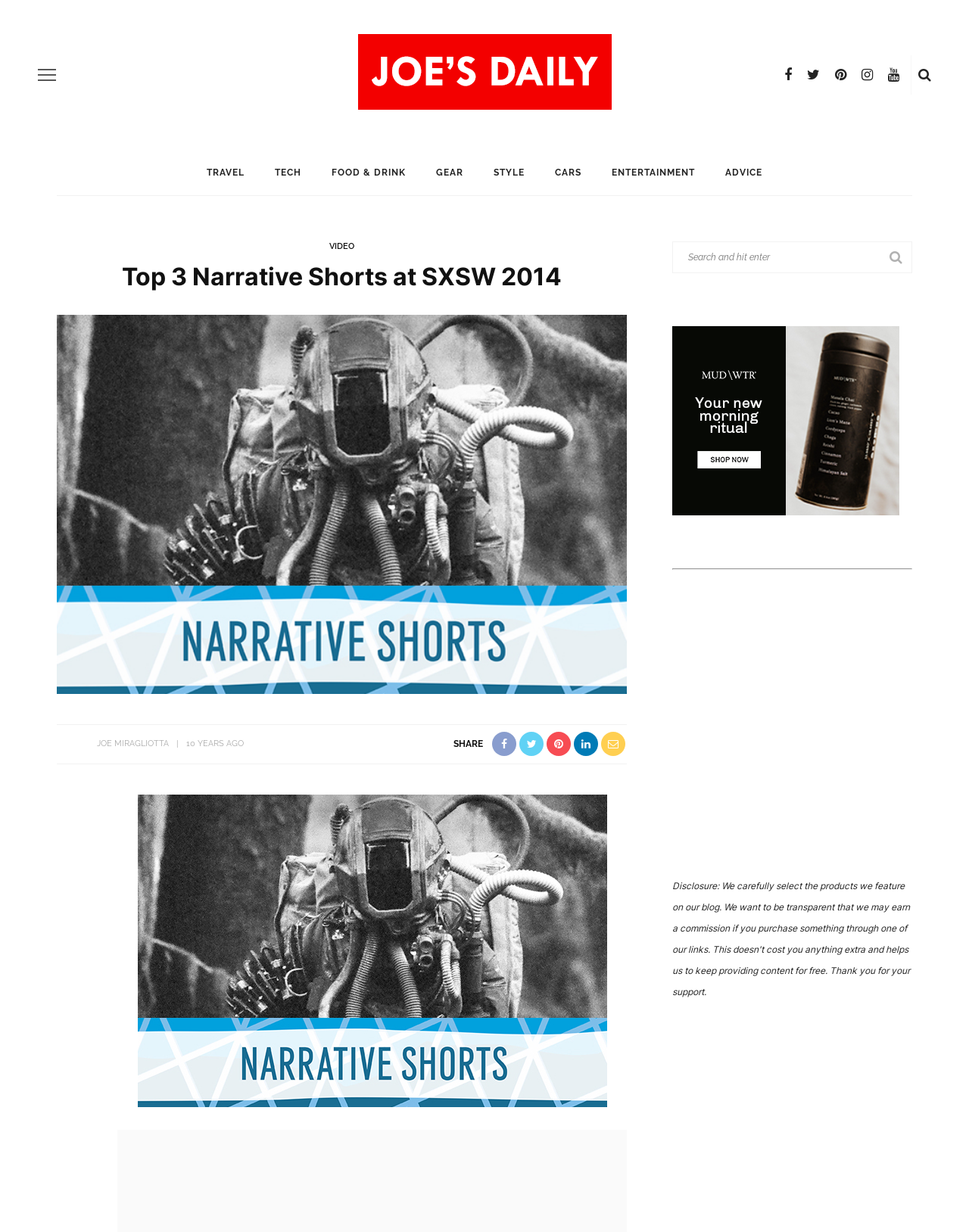Carefully examine the image and provide an in-depth answer to the question: Is there a search function?

I found a search function by looking at the textbox with the label 'Search for:' and a button next to it, which suggests that users can search for something on the website.